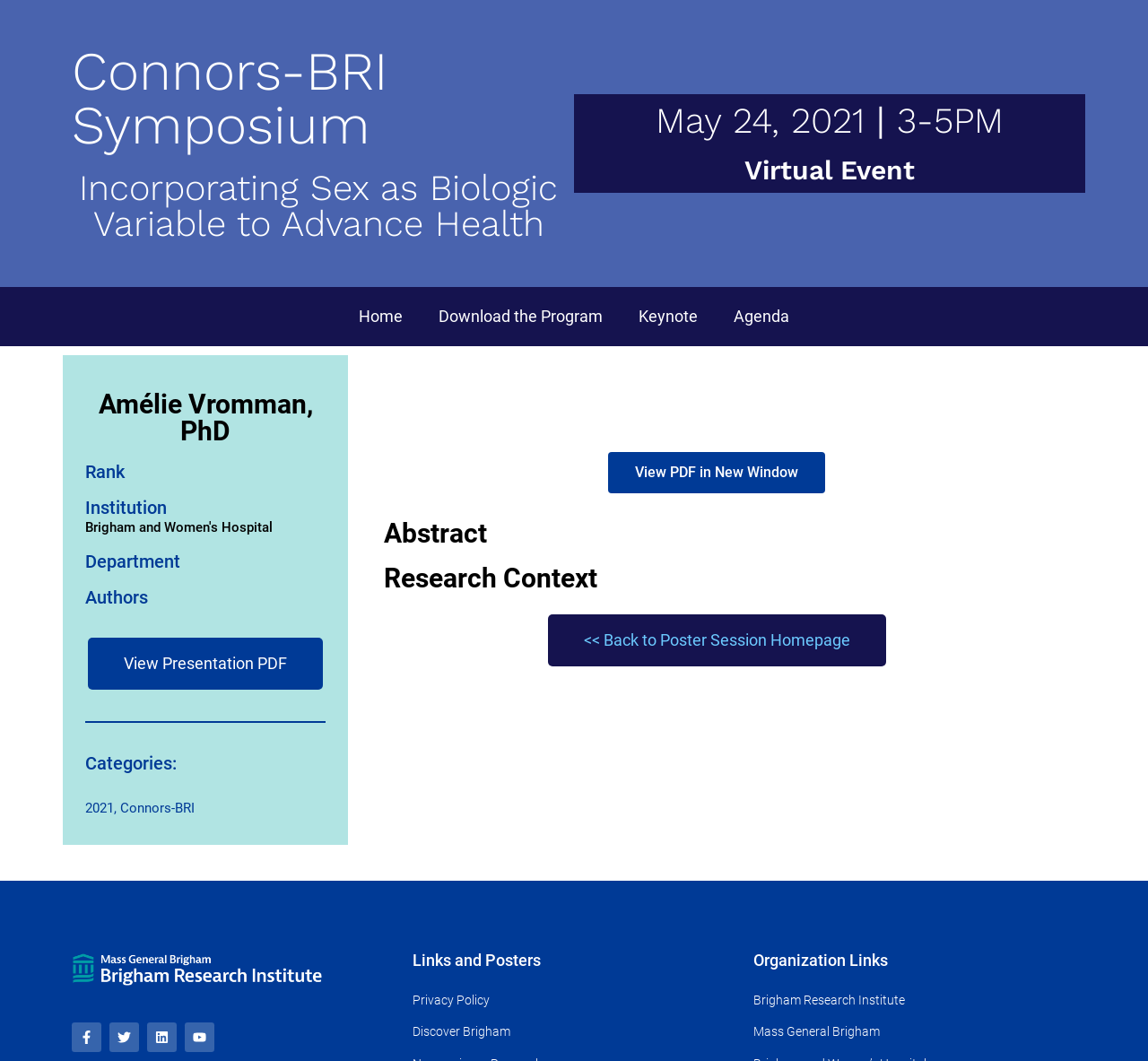Could you locate the bounding box coordinates for the section that should be clicked to accomplish this task: "View the abstract".

[0.334, 0.49, 0.914, 0.515]